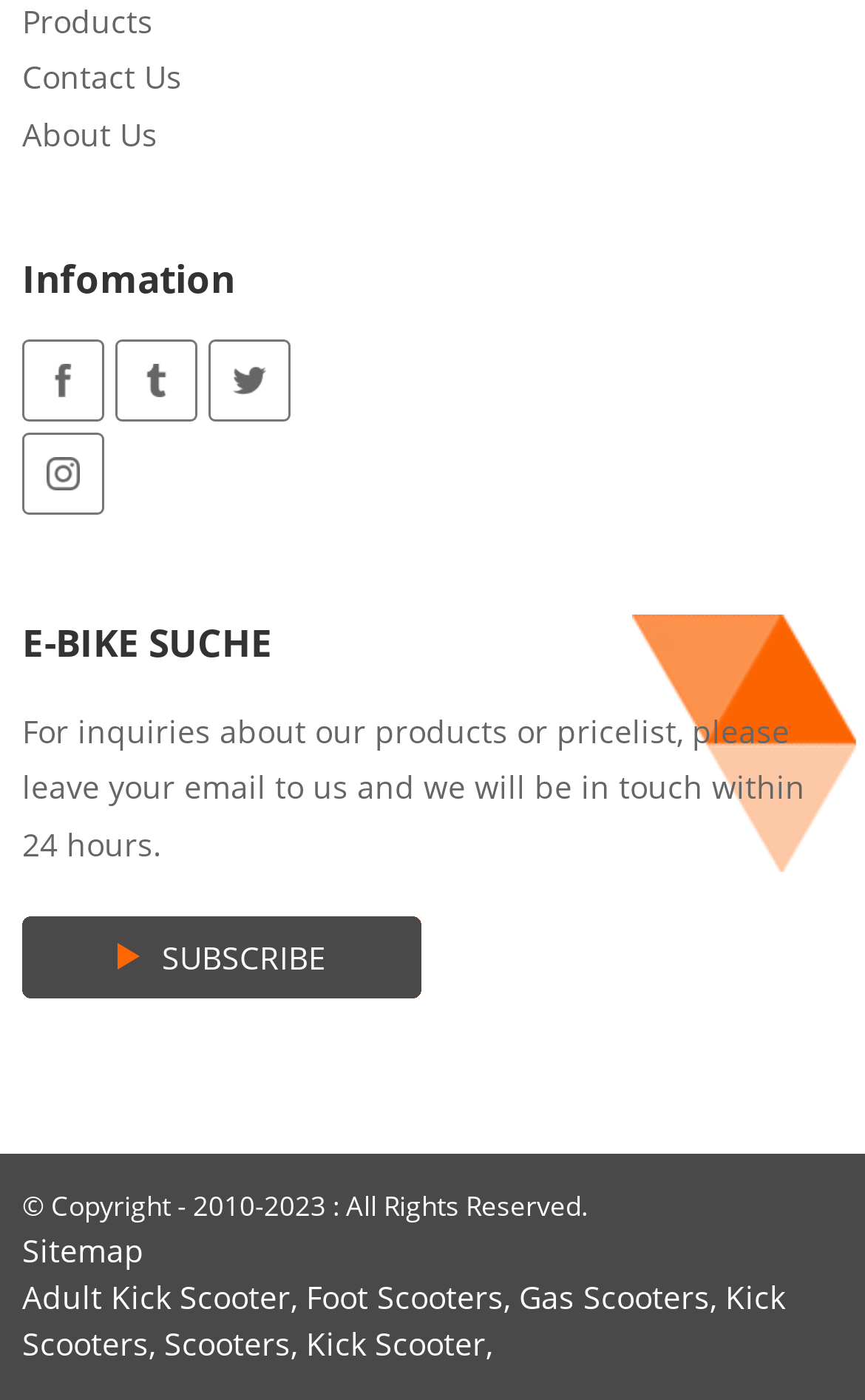How many links are available in the footer section?
Could you answer the question with a detailed and thorough explanation?

I counted the number of links in the footer section, which are 'Contact Us', 'About Us', 'Sitemap', 'Adult Kick Scooter', 'Foot Scooters', and 'Gas Scooters'.